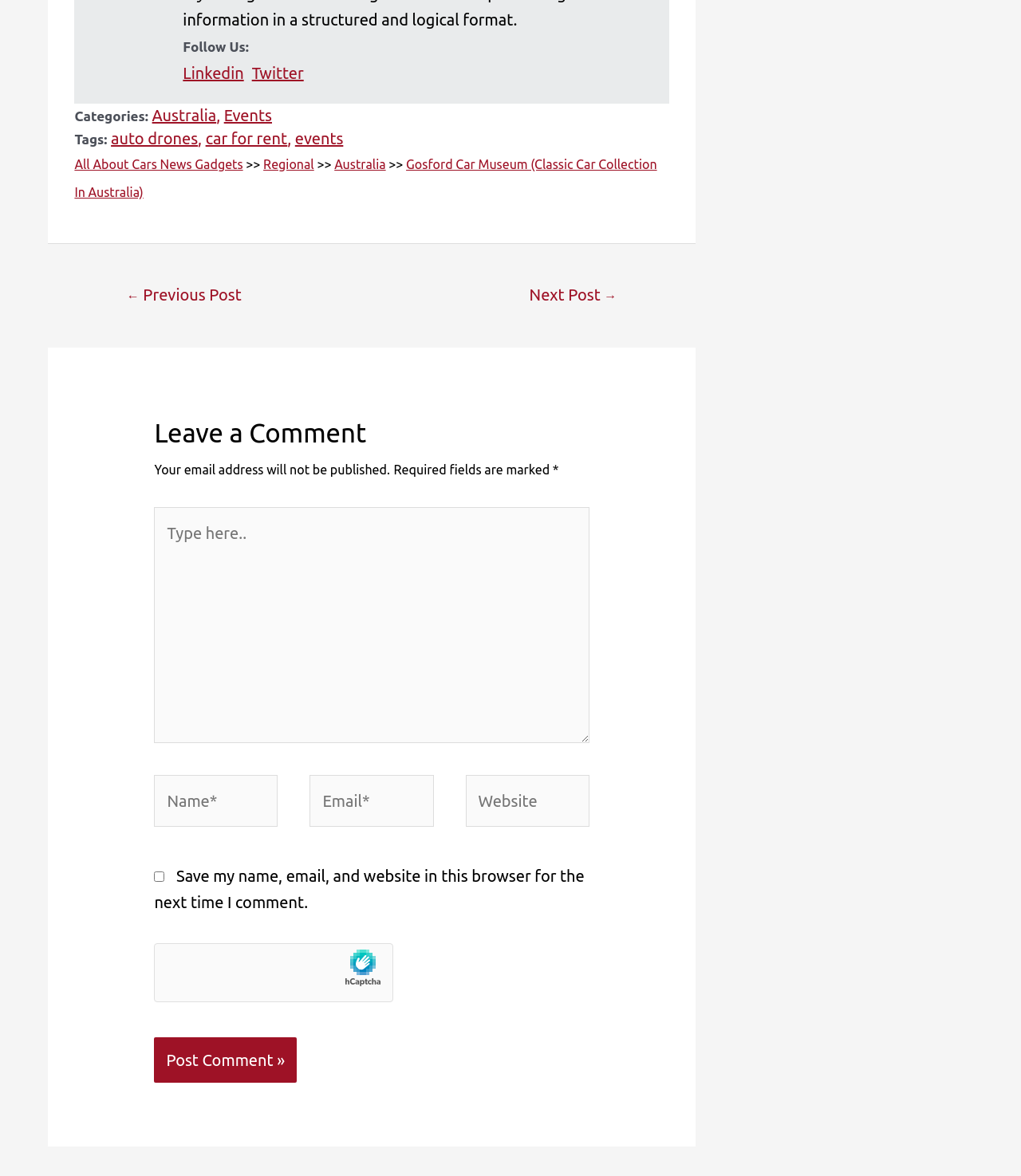Using the provided description name="submit" value="Post Comment »", find the bounding box coordinates for the UI element. Provide the coordinates in (top-left x, top-left y, bottom-right x, bottom-right y) format, ensuring all values are between 0 and 1.

[0.151, 0.882, 0.291, 0.921]